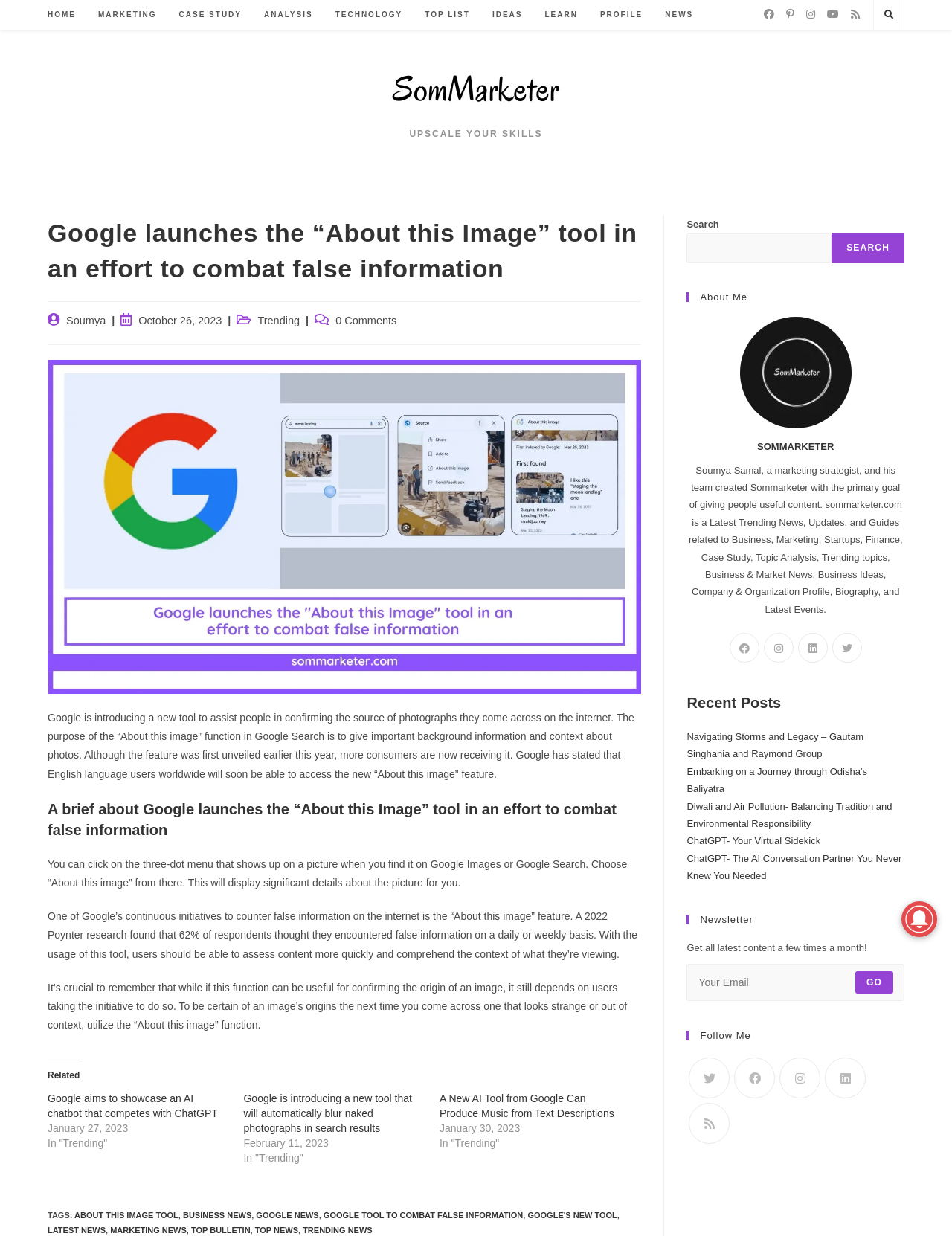Answer the following in one word or a short phrase: 
What is the name of the team behind Sommarketer?

Soumya Samal and his team